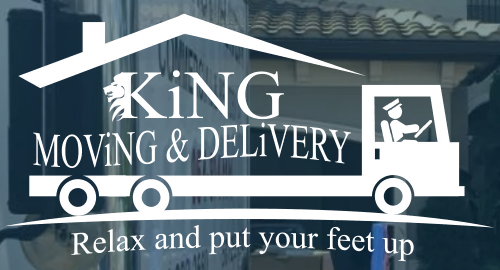Reply to the question with a brief word or phrase: What is the tone of the logo?

Welcoming